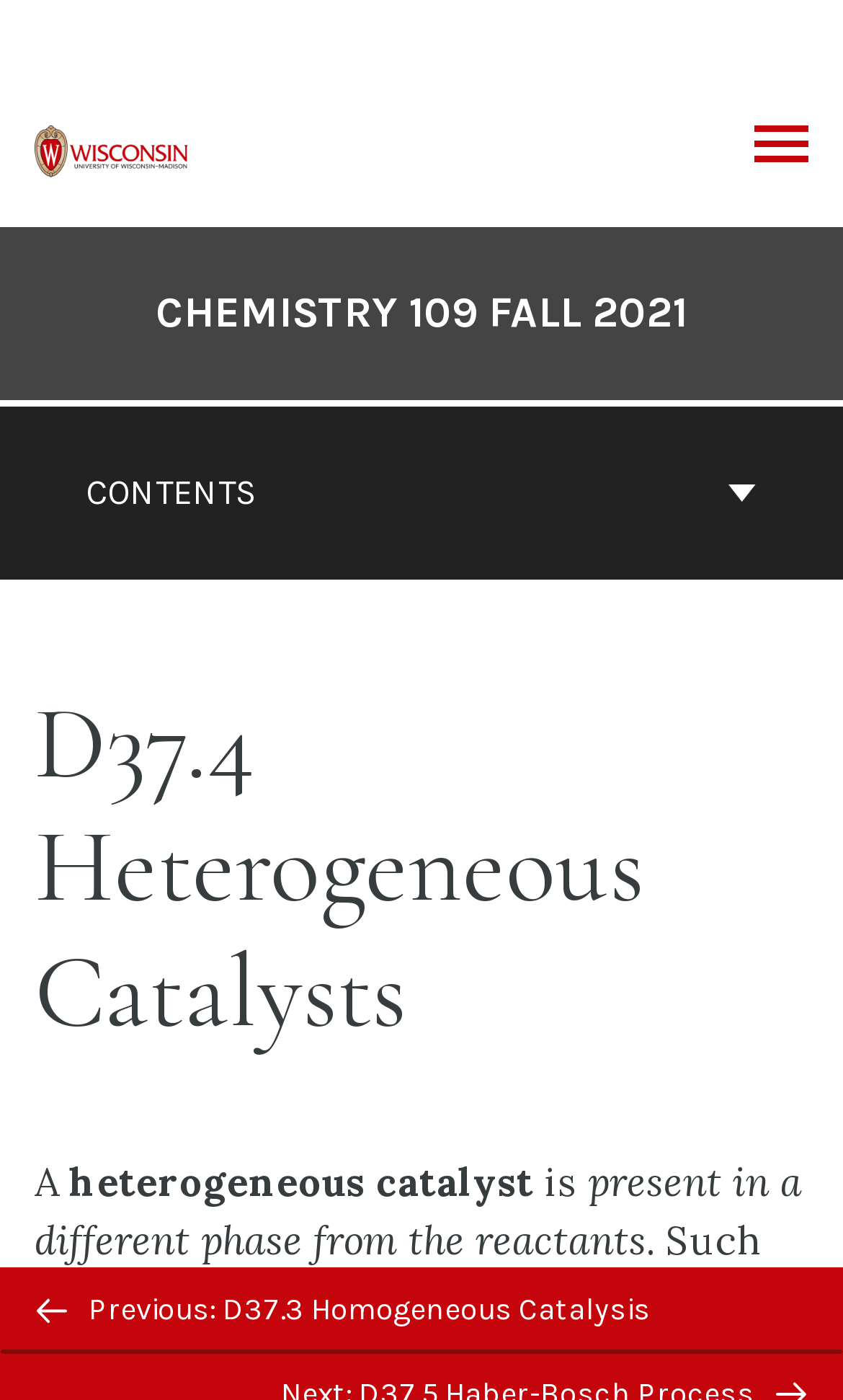Extract the main title from the webpage and generate its text.

CHEMISTRY 109 FALL 2021